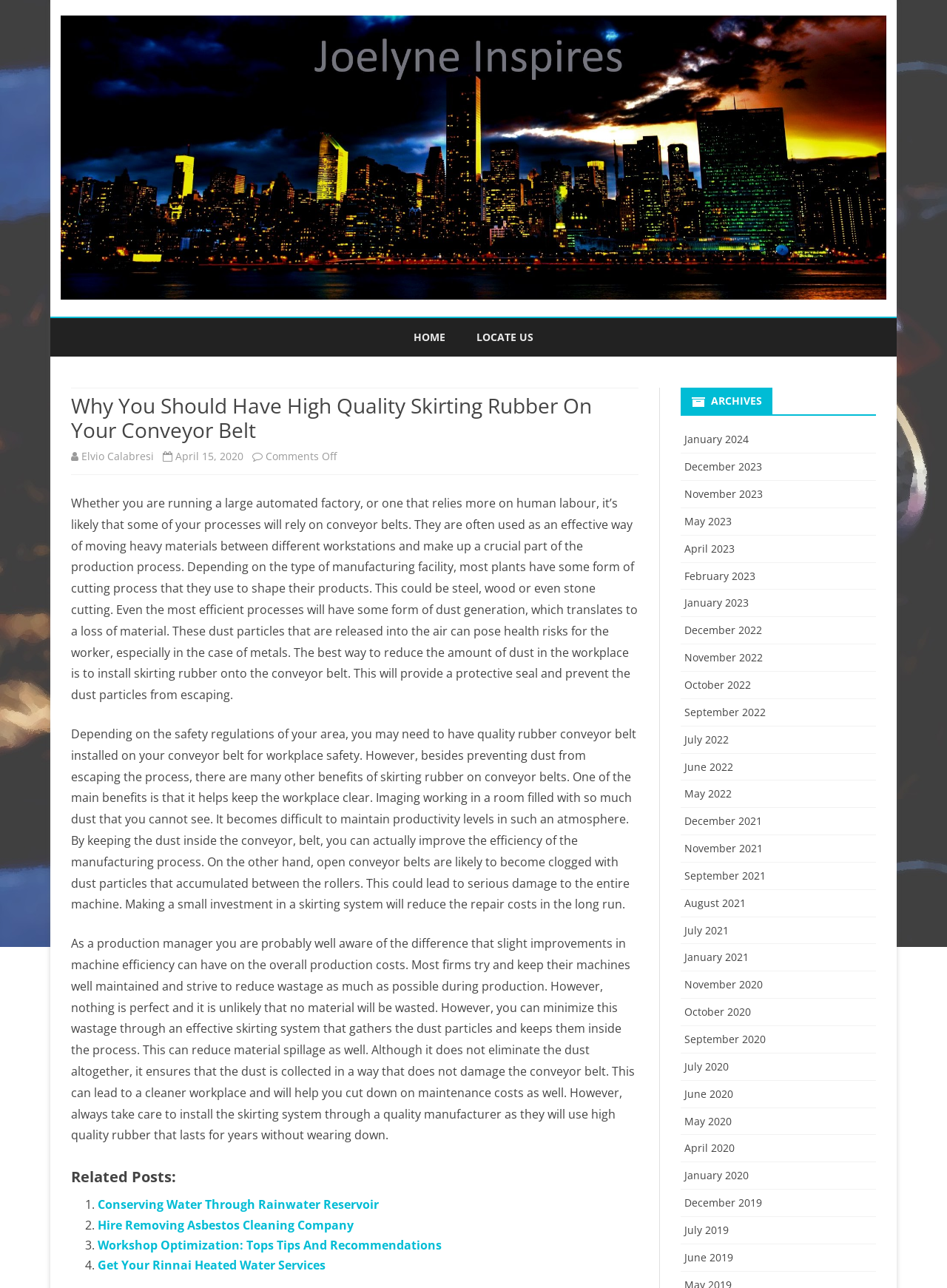Pinpoint the bounding box coordinates for the area that should be clicked to perform the following instruction: "click on the CONTACT link".

None